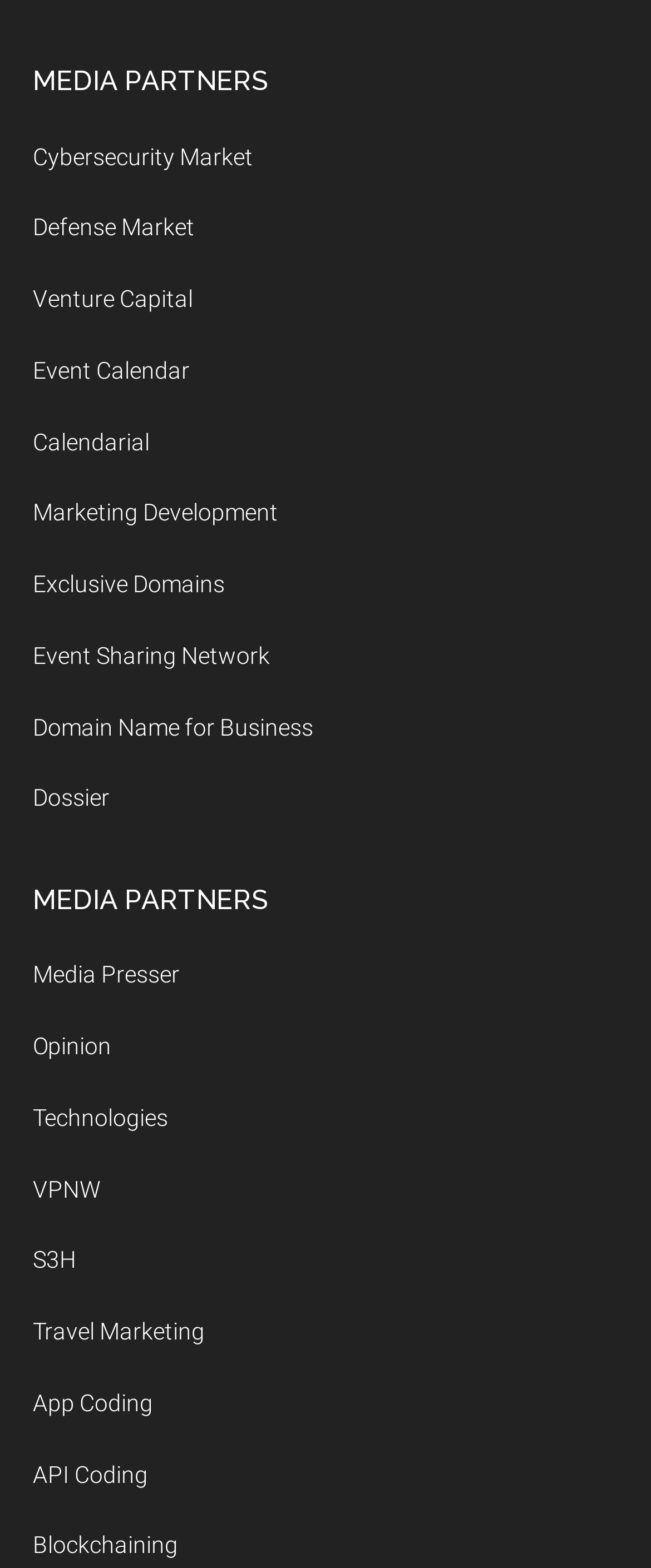Locate the bounding box coordinates of the clickable area to execute the instruction: "Explore Event Calendar". Provide the coordinates as four float numbers between 0 and 1, represented as [left, top, right, bottom].

[0.05, 0.228, 0.291, 0.245]